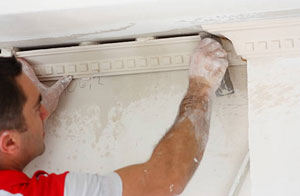What is the purpose of installing coving?
Give a detailed response to the question by analyzing the screenshot.

The installation of coving is an important aspect of enhancing interior aesthetics, adding a stylish touch to the room, as mentioned in the caption, which highlights the artistry and skill involved in coving installation.